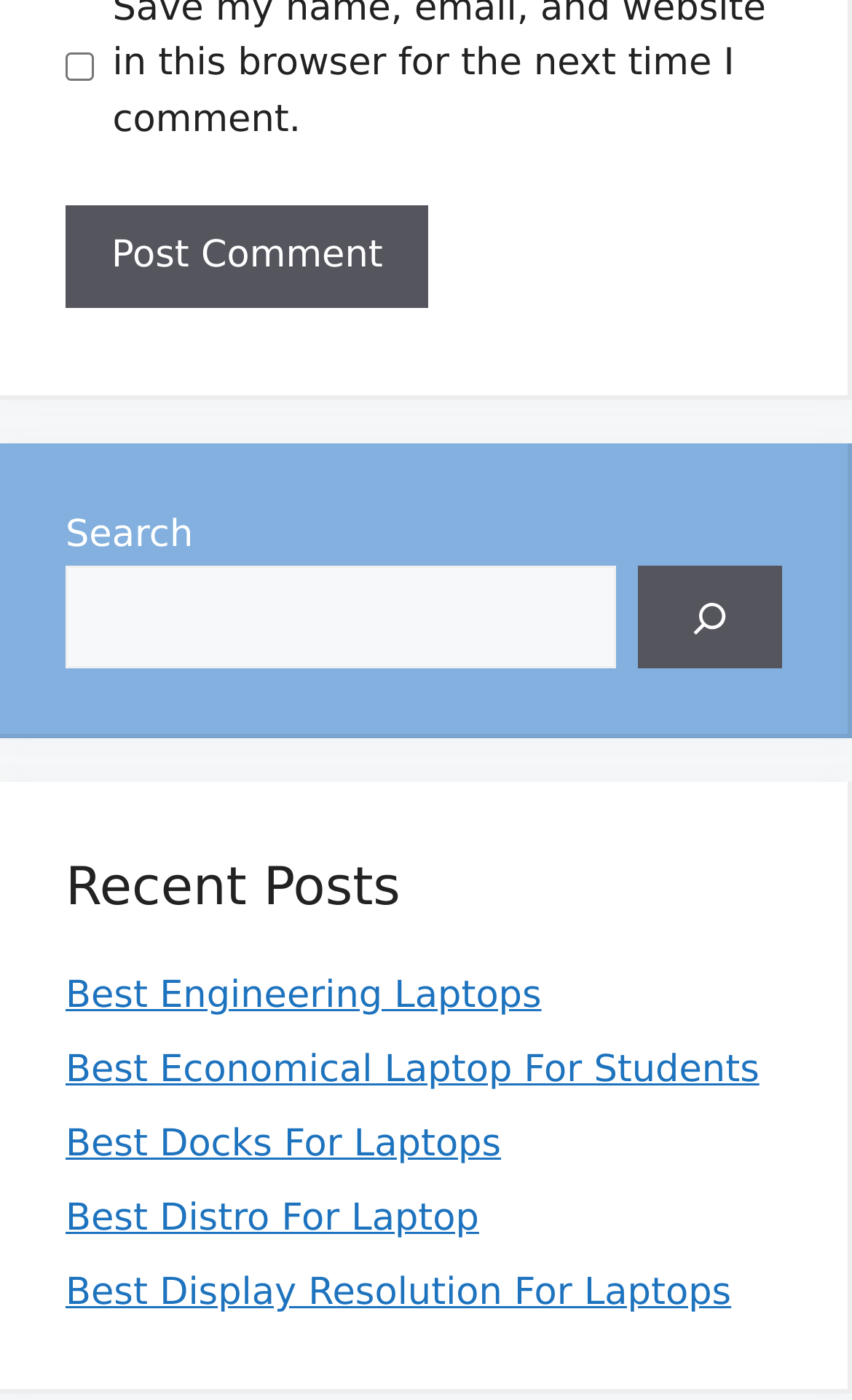Find the bounding box coordinates for the element described here: "aria-label="Search"".

[0.749, 0.404, 0.918, 0.478]